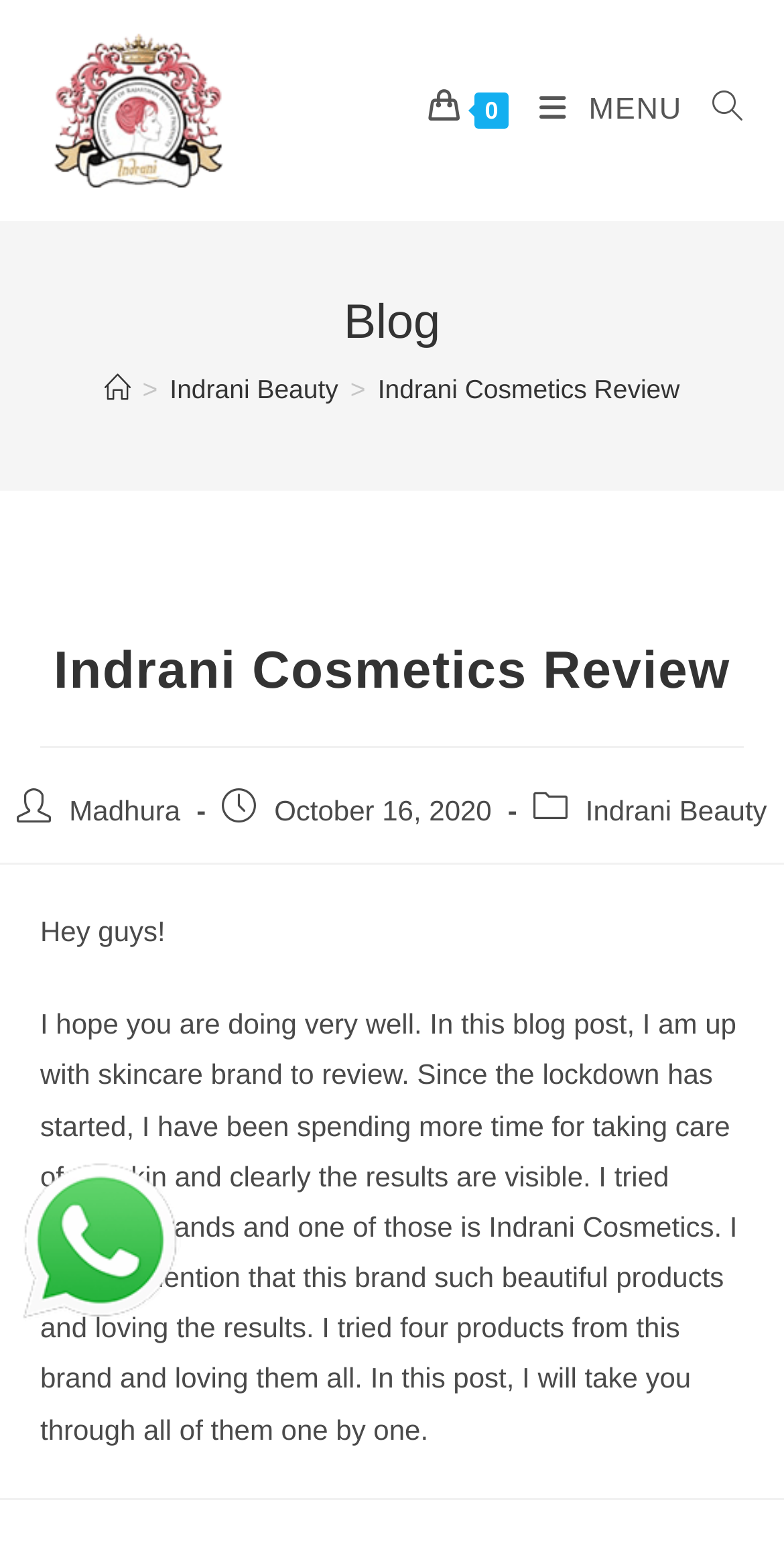Find the bounding box coordinates of the element's region that should be clicked in order to follow the given instruction: "Click on the Madhura link". The coordinates should consist of four float numbers between 0 and 1, i.e., [left, top, right, bottom].

[0.088, 0.515, 0.23, 0.536]